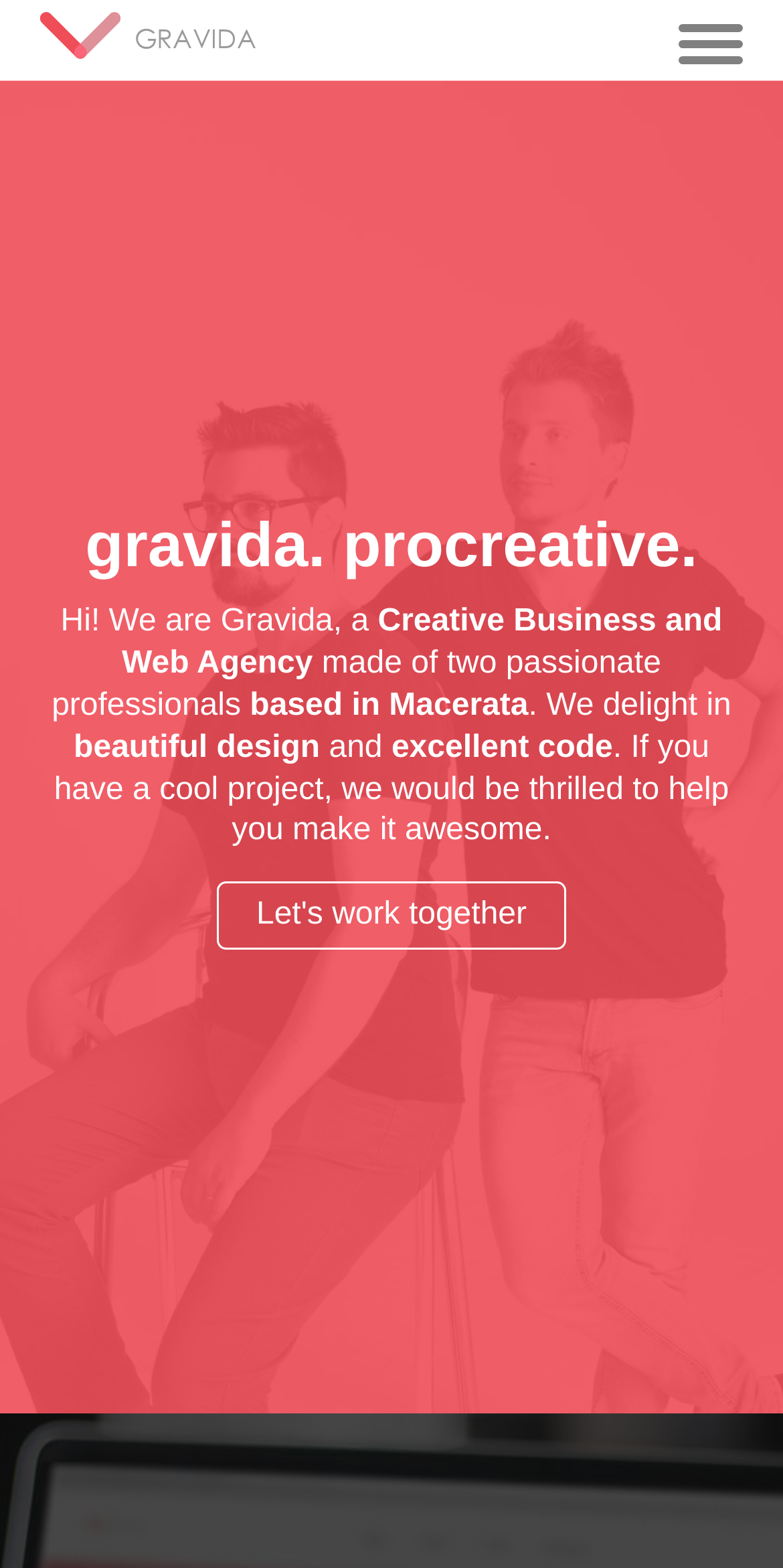Identify and provide the bounding box for the element described by: "Gravida".

[0.051, 0.0, 0.328, 0.053]